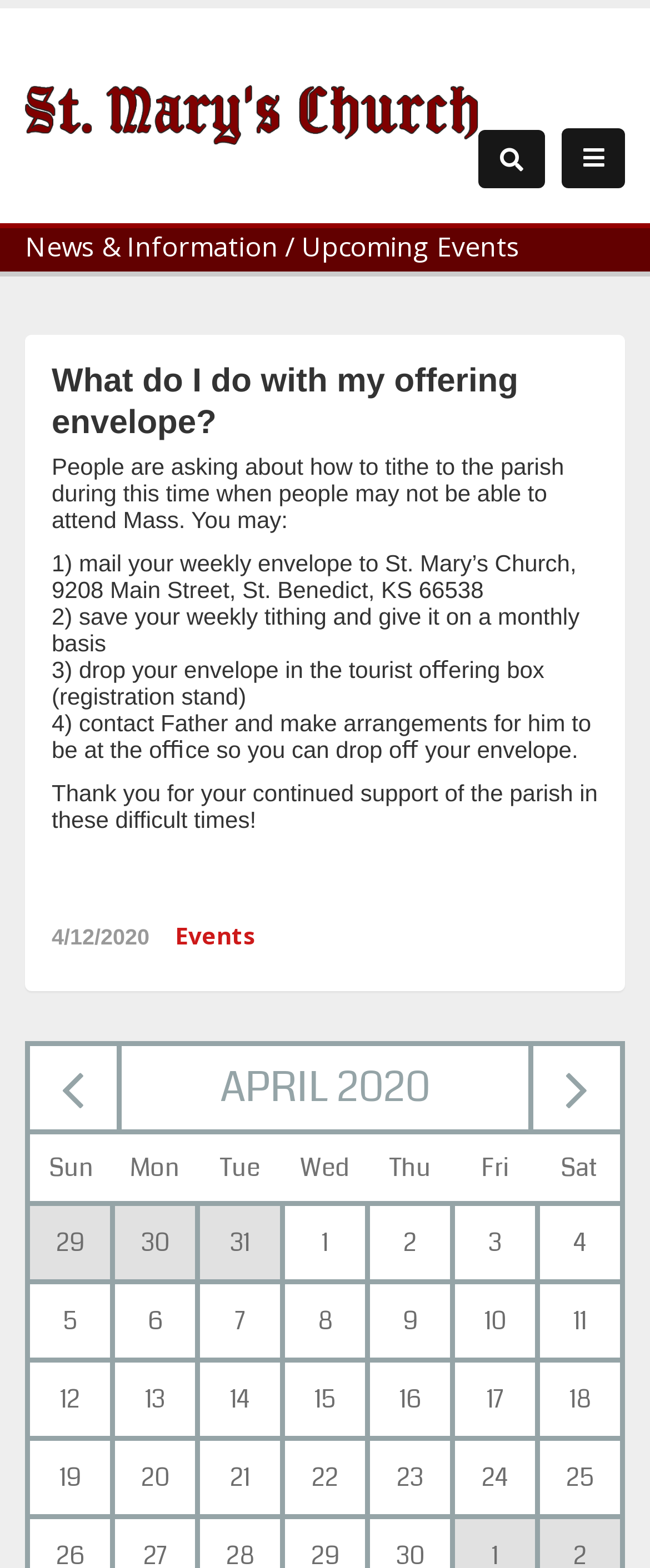Explain the webpage in detail, including its primary components.

The webpage is about St. Mary's Church, a beautiful place in St. Benedict, Kansas, and is one of the 8 wonders of Kansas Art. At the top, there is a header section with a link to "St. Mary's Church" accompanied by an image, a search button, and another button. Below the header, there are three links: "News & Information", a separator, and "Upcoming Events".

The main content of the page is divided into two sections. The first section is a question-and-answer format, where it answers the question "What do I do with my offering envelope?" with four options: mailing the envelope, saving the weekly tithing and giving it on a monthly basis, dropping the envelope in the tourist offering box, or contacting Father to make arrangements. The second section is a calendar table, which displays the dates from April 29 to April 25, with each day of the week labeled at the top.

There are no images on the page except for the one accompanying the "St. Mary's Church" link at the top. The overall layout is organized, with clear headings and concise text.